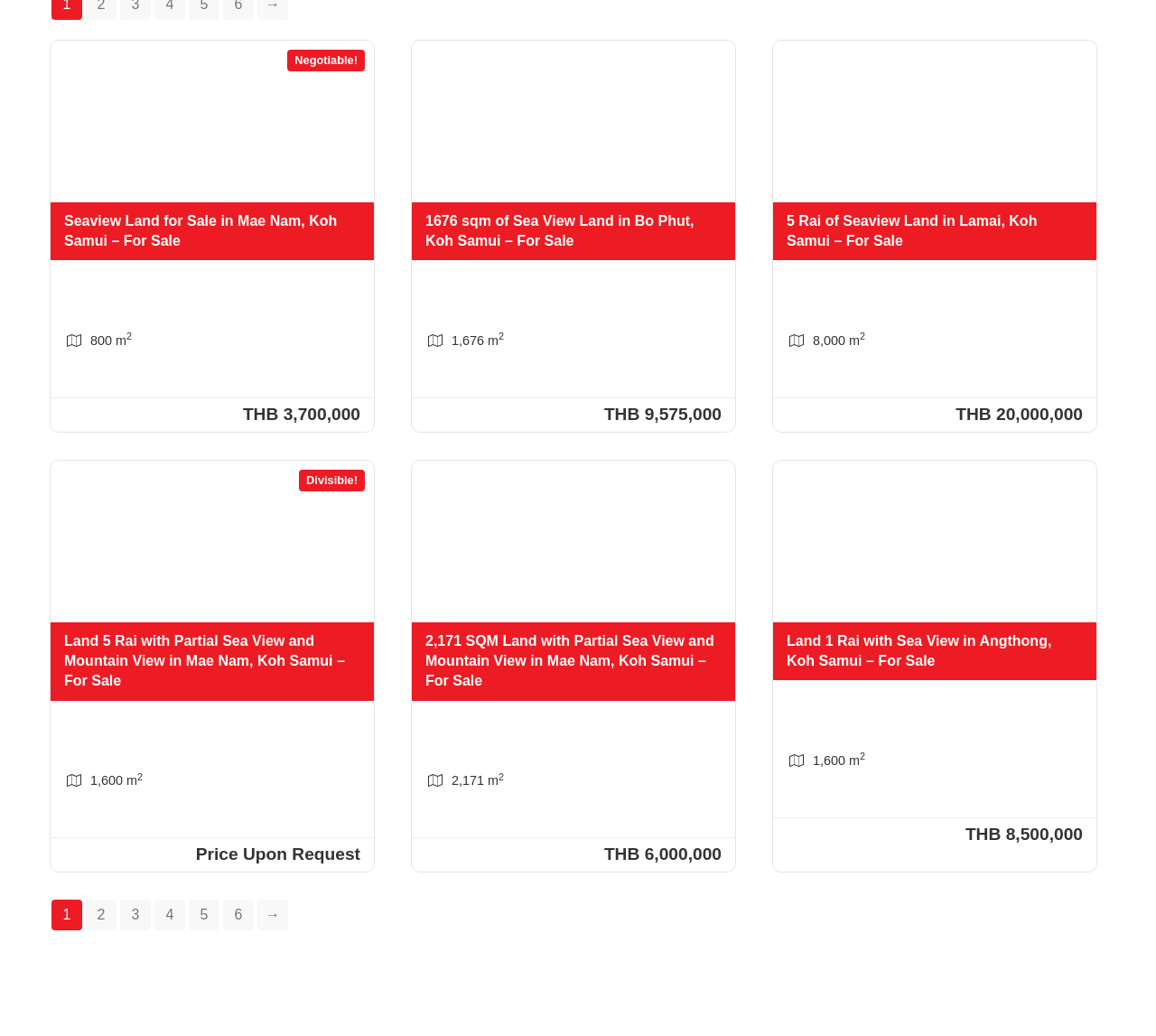Give a one-word or short phrase answer to the question: 
What is the price of the 800m land plot?

THB 3,700,000